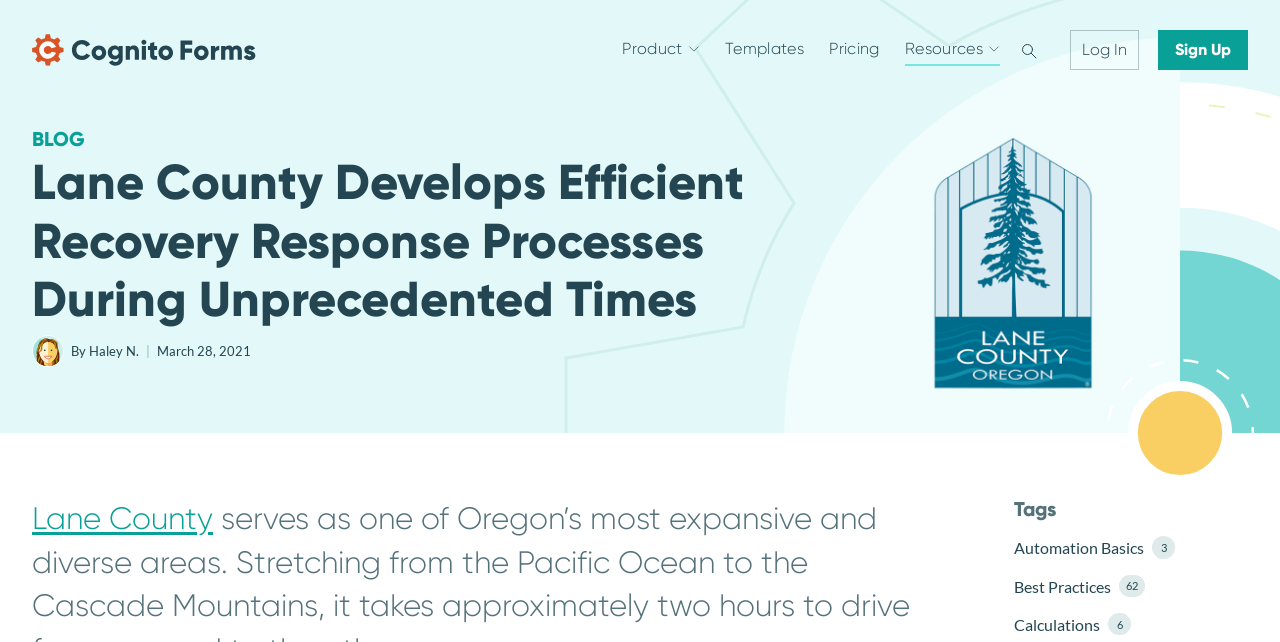Please find the bounding box for the UI element described by: "Log In".

[0.836, 0.046, 0.89, 0.109]